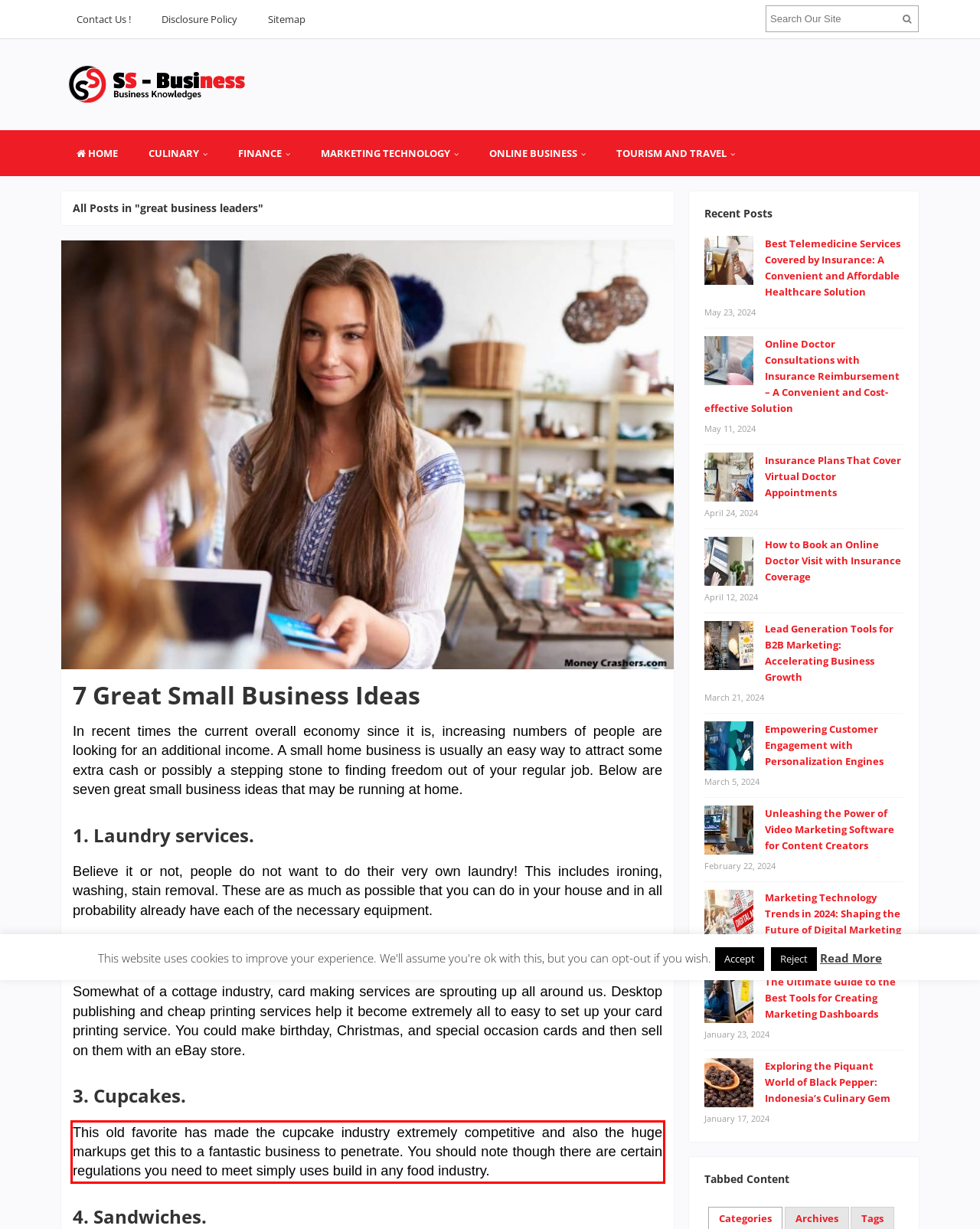Identify the red bounding box in the webpage screenshot and perform OCR to generate the text content enclosed.

This old favorite has made the cupcake industry extremely competitive and also the huge markups get this to a fantastic business to penetrate. You should note though there are certain regulations you need to meet simply uses build in any food industry.